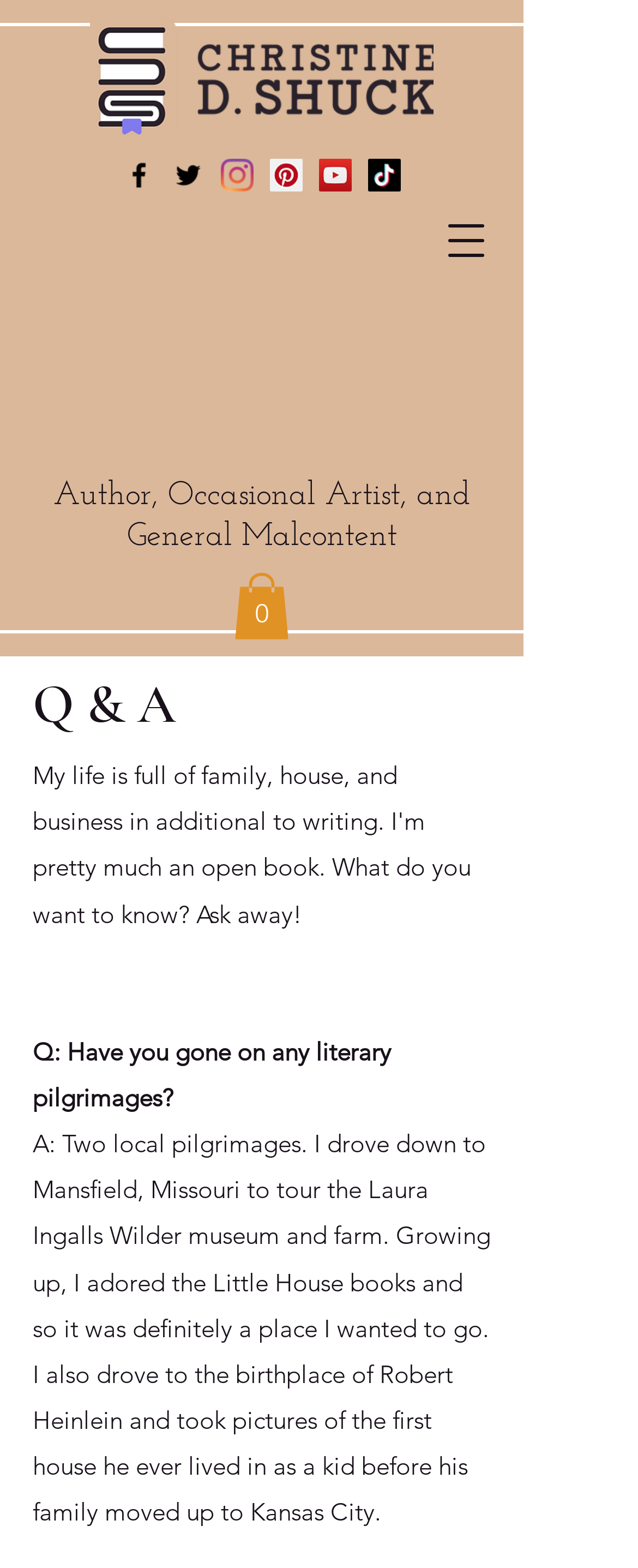Please analyze the image and provide a thorough answer to the question:
What is the author's profession?

The answer can be found in the heading element which describes the author as 'Author, Occasional Artist, and General Malcontent'.